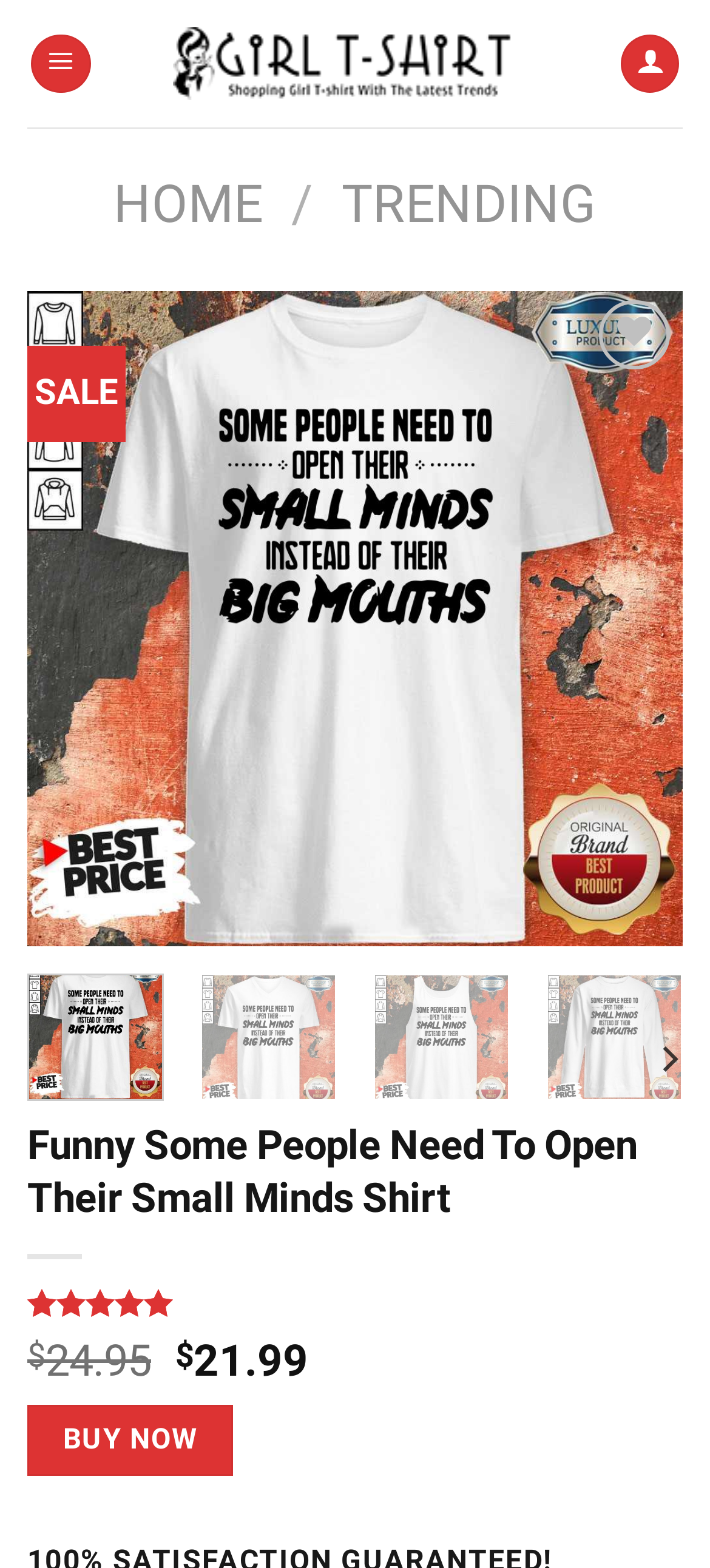Is the previous button disabled?
Give a one-word or short phrase answer based on the image.

Yes